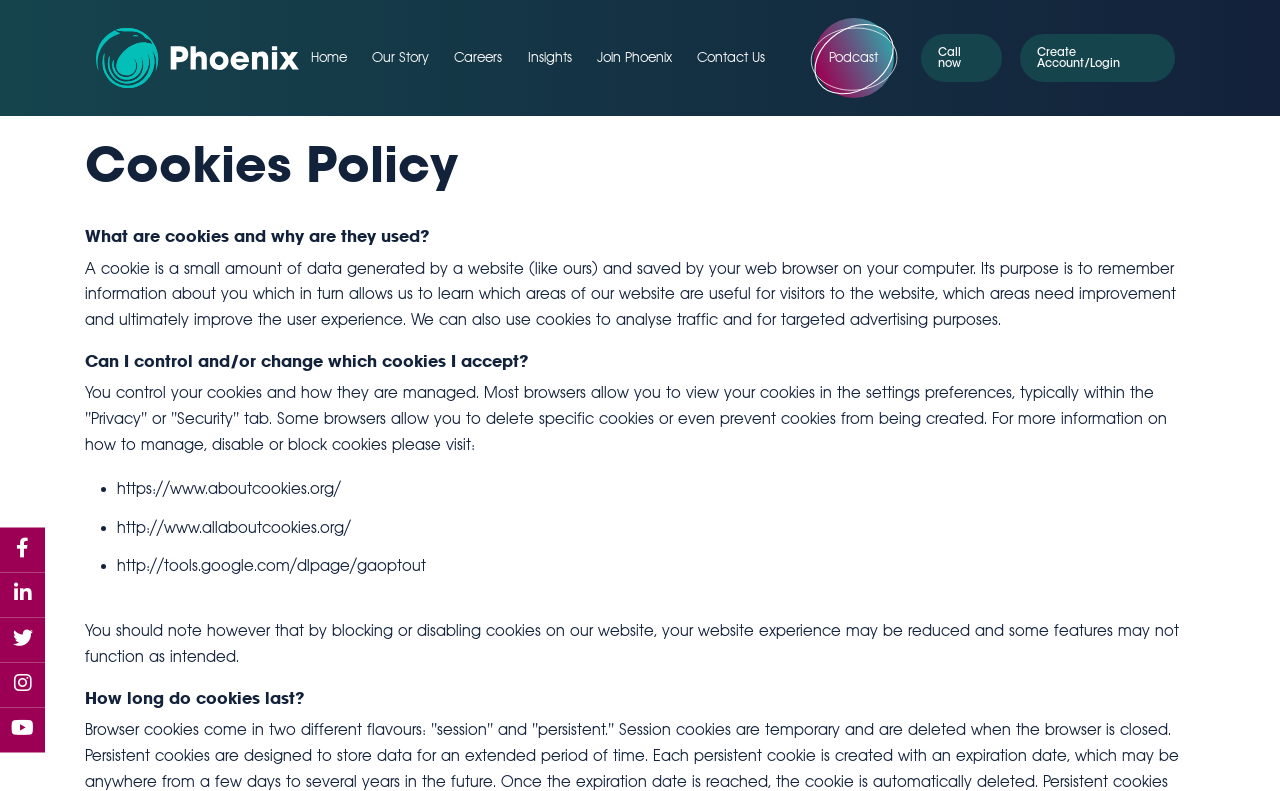Answer the question in a single word or phrase:
Where is the Phoenix logo located?

Top left corner